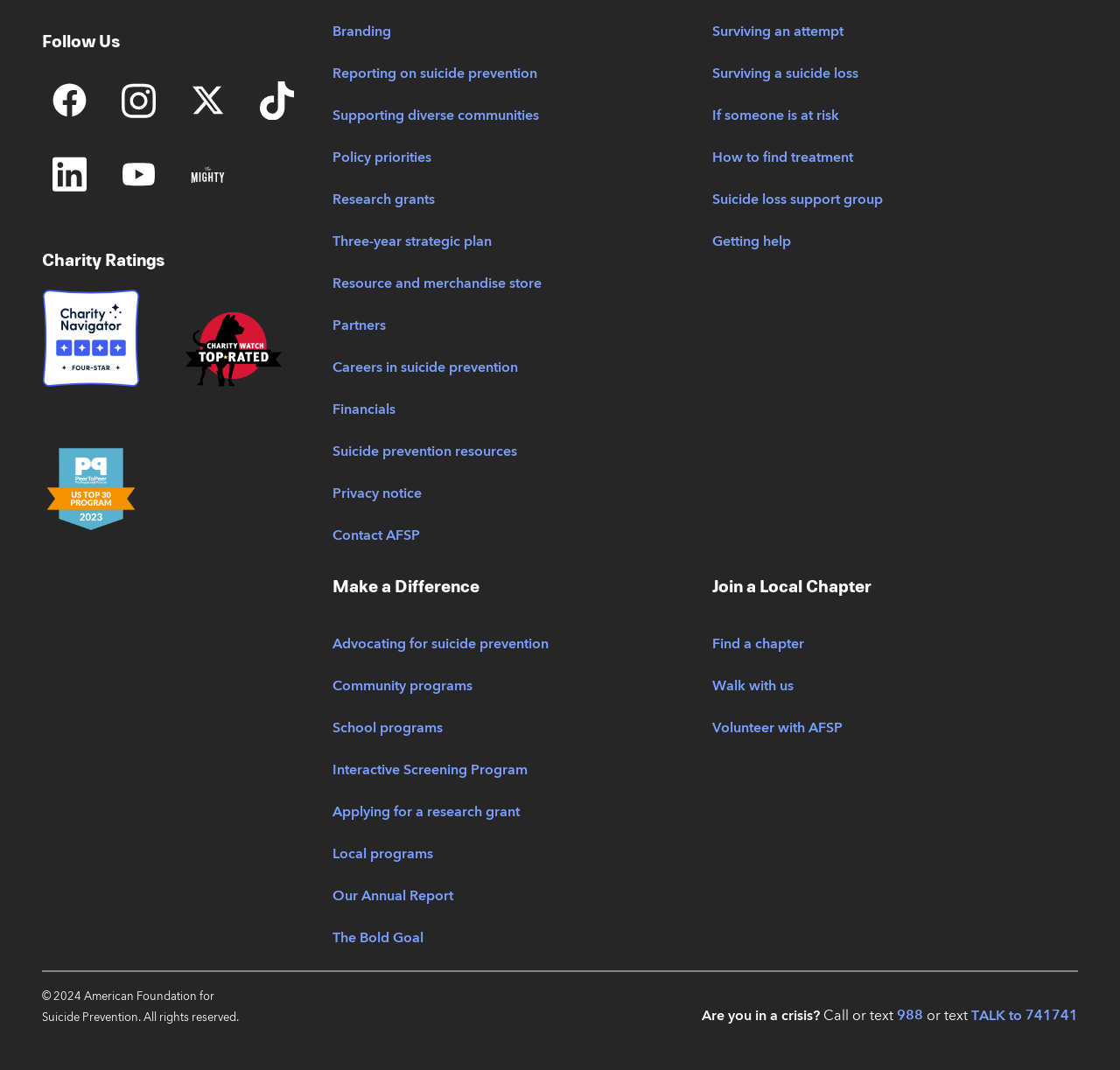Find the bounding box coordinates of the clickable area required to complete the following action: "Visit the 'Miscellaneous' category".

None